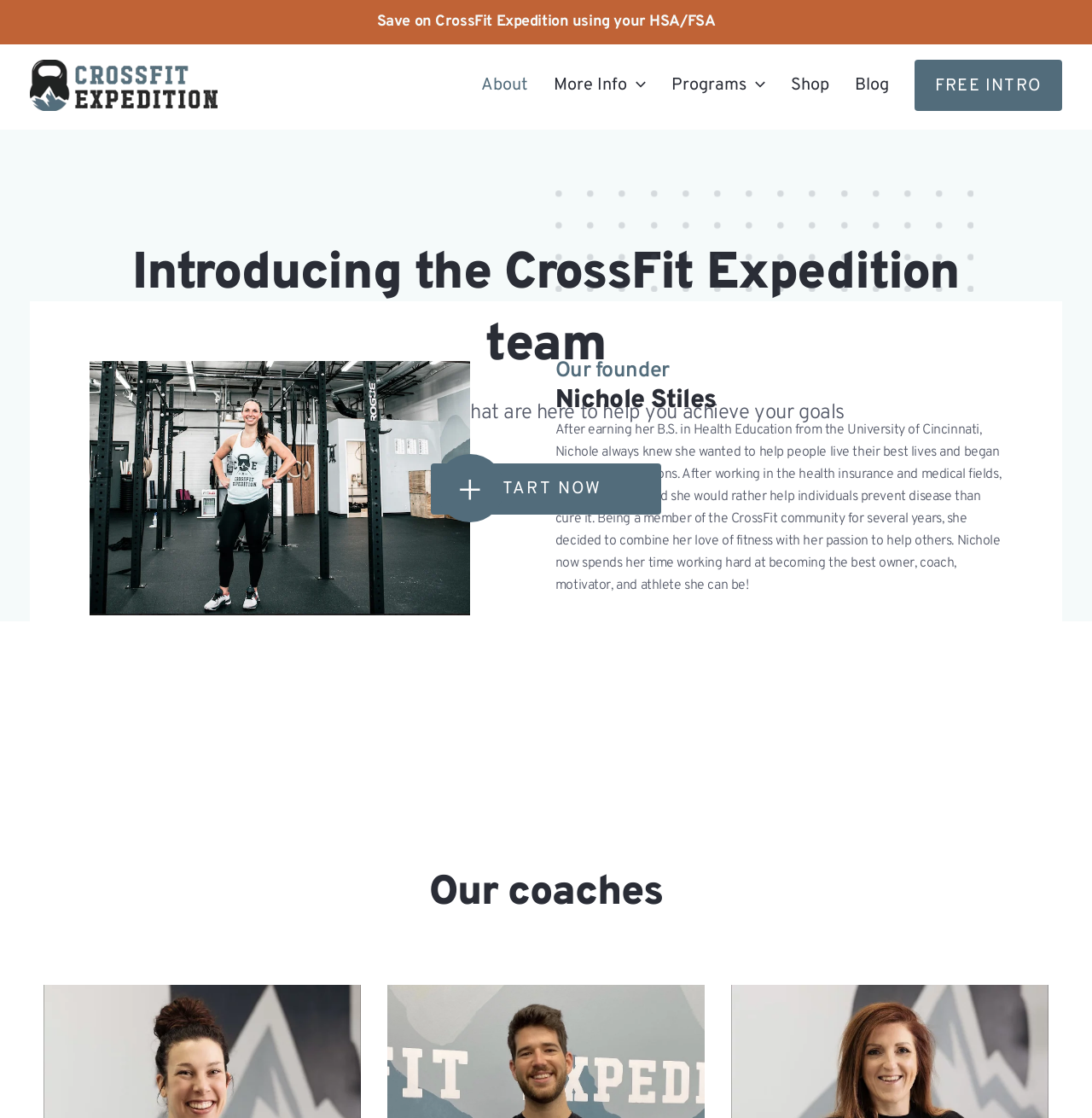Use a single word or phrase to answer the question:
What can you do by clicking 'FREE INTRO'?

Get a free introduction